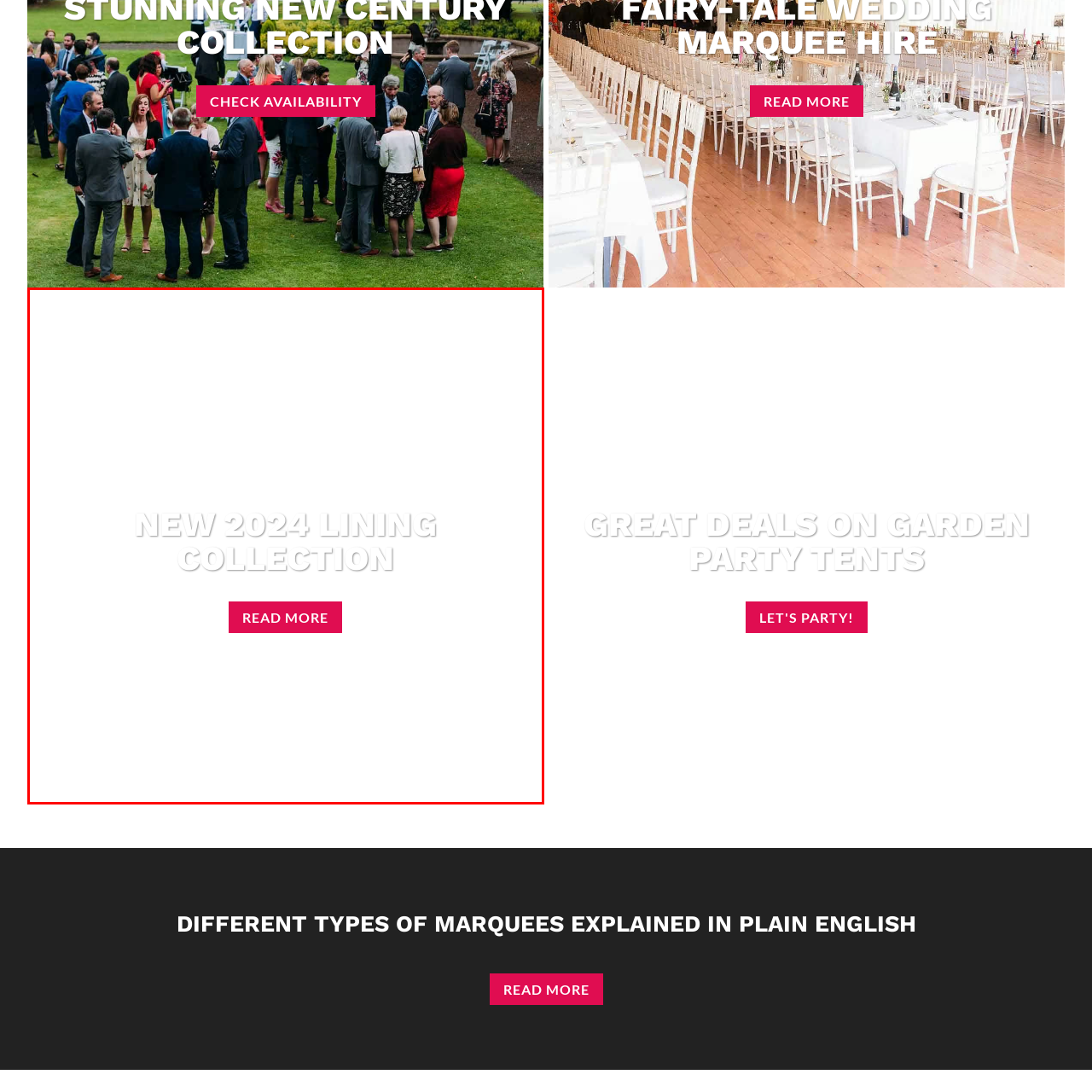What is the purpose of the design?
Consider the portion of the image within the red bounding box and answer the question as detailed as possible, referencing the visible details.

The caption states that the design is 'aimed at engaging potential customers interested in marquee hire services and event decorations', implying that the primary purpose of the design is to attract and engage potential customers.